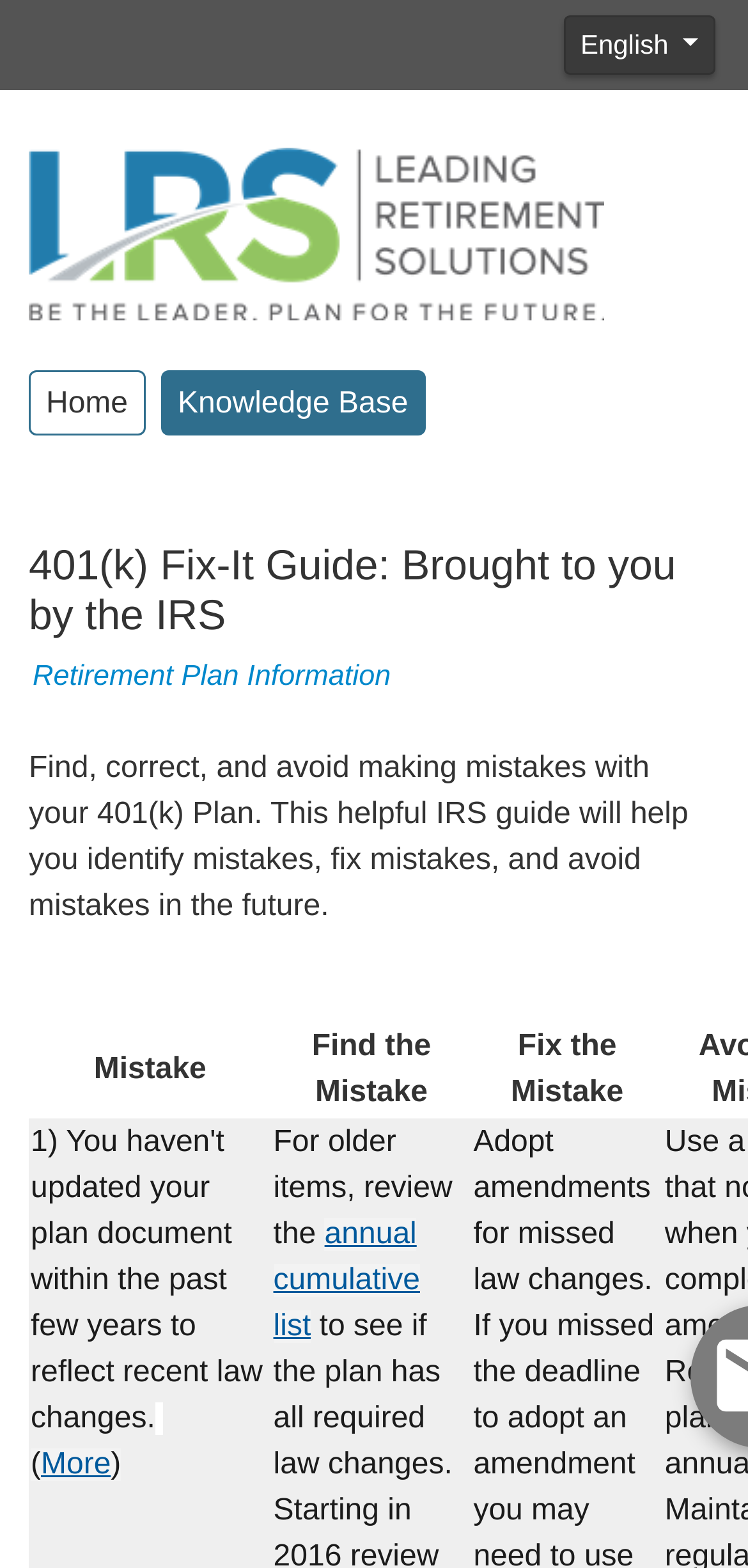Describe all the key features and sections of the webpage thoroughly.

The webpage is a guide for 401(k) plan holders, focusing on finding, correcting, and avoiding mistakes. At the top-right corner, there is a button labeled "English". Below it, there is a header section with a link to "Leading Retirement Solutions" accompanied by an image, and two more links to "Home" and "Knowledge Base". 

The main title of the guide, "401(k) Fix-It Guide: Brought to you by the IRS", is prominently displayed in the middle of the top section. Below the title, there is a brief description of the guide, which explains that it will help users identify, fix, and avoid mistakes in their 401(k) plan.

Underneath the description, there is a table with three columns labeled "Mistake", "Find the Mistake", and "Fix the Mistake". The "Fix the Mistake" column contains two links, "More" and "annual cumulative list", which provide additional resources for users. 

At the bottom-left corner of the page, there is an image, but its content is not specified.